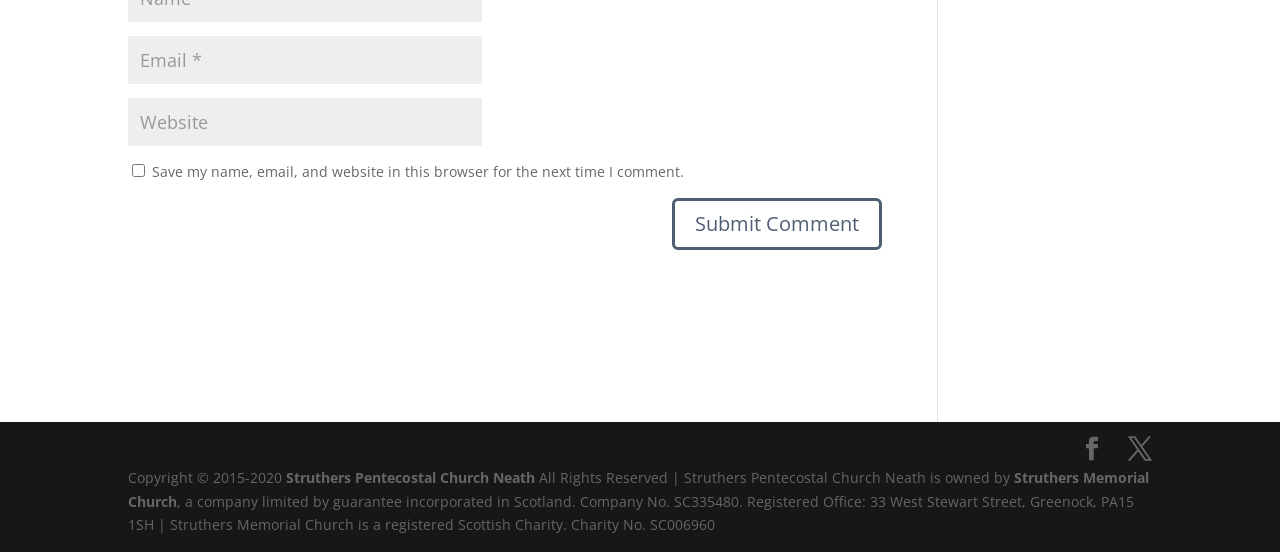Please specify the bounding box coordinates of the clickable section necessary to execute the following command: "Save login information".

[0.103, 0.297, 0.113, 0.321]